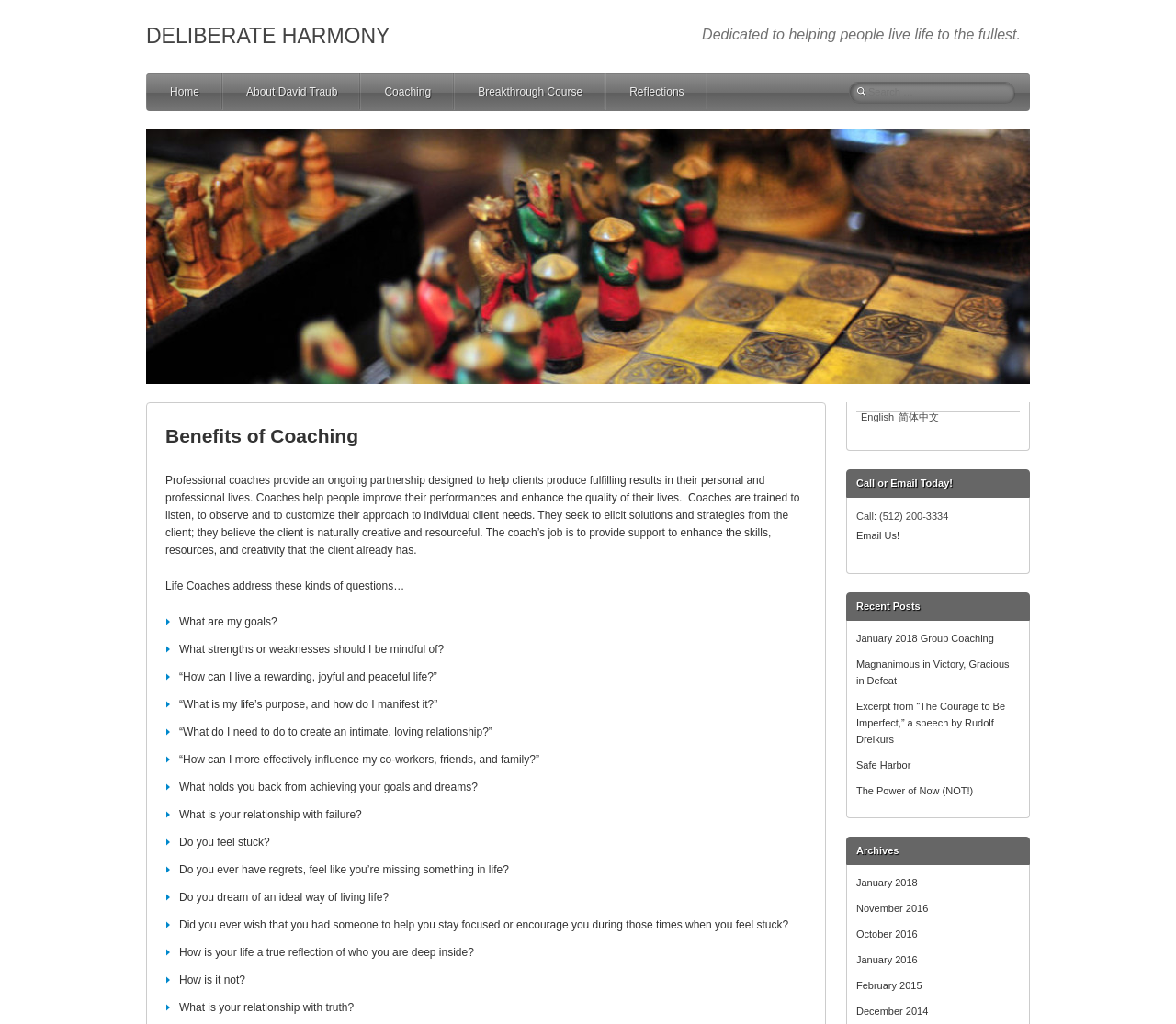Identify the bounding box coordinates of the specific part of the webpage to click to complete this instruction: "View articles".

None